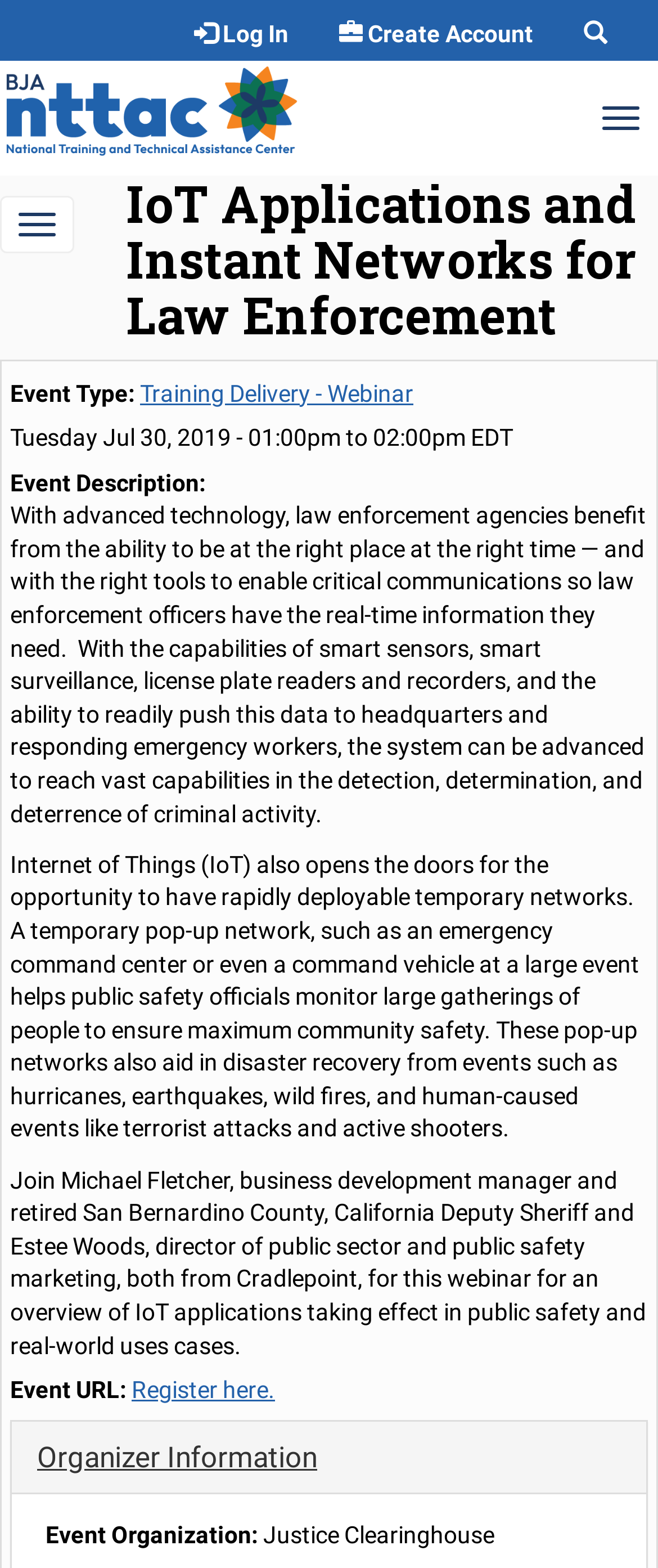Locate the bounding box coordinates of the element's region that should be clicked to carry out the following instruction: "Click the 'Toggle navigation' button". The coordinates need to be four float numbers between 0 and 1, i.e., [left, top, right, bottom].

[0.887, 0.057, 1.0, 0.094]